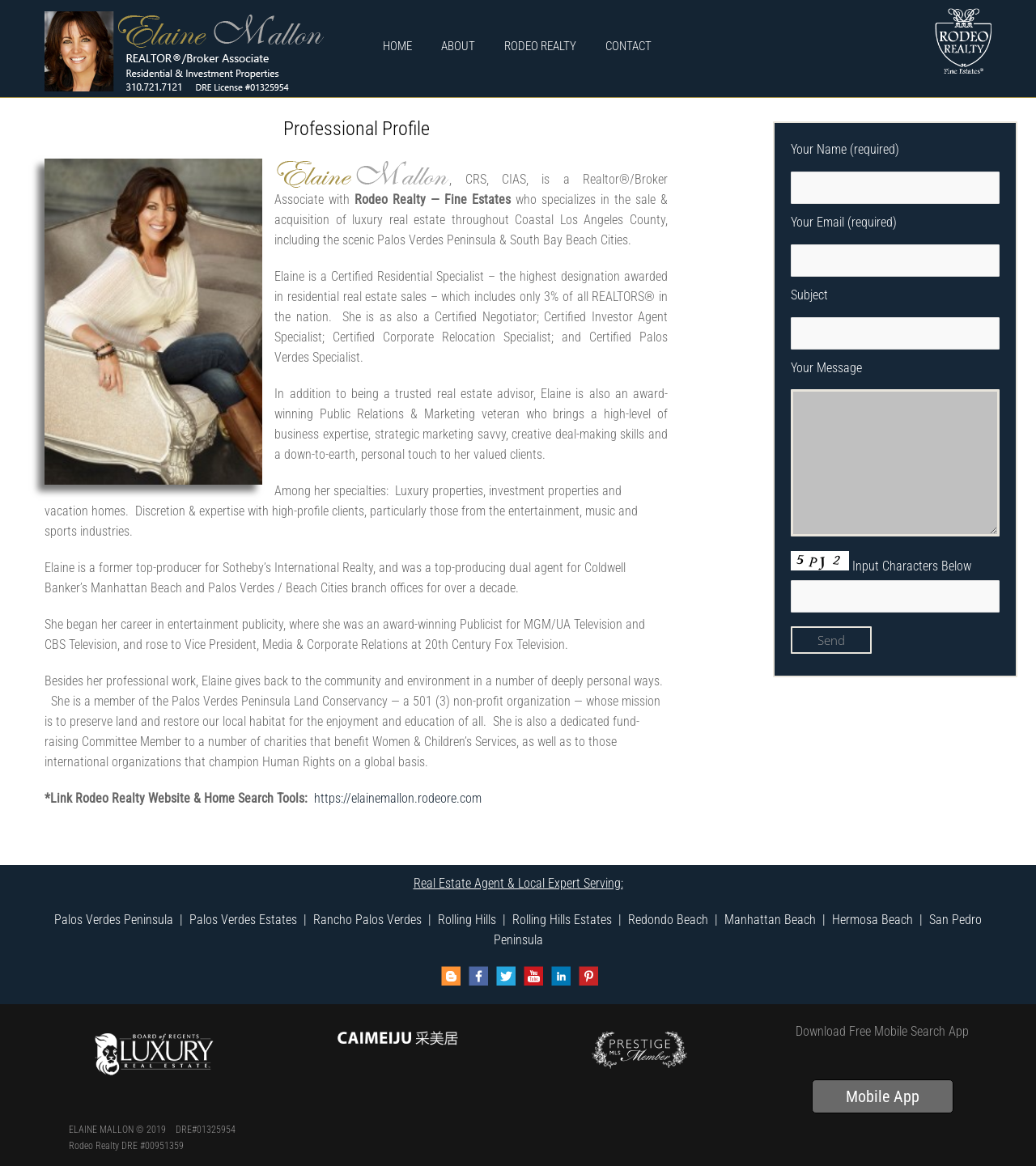Please locate the bounding box coordinates of the region I need to click to follow this instruction: "Click on Mobile App".

[0.783, 0.926, 0.92, 0.955]